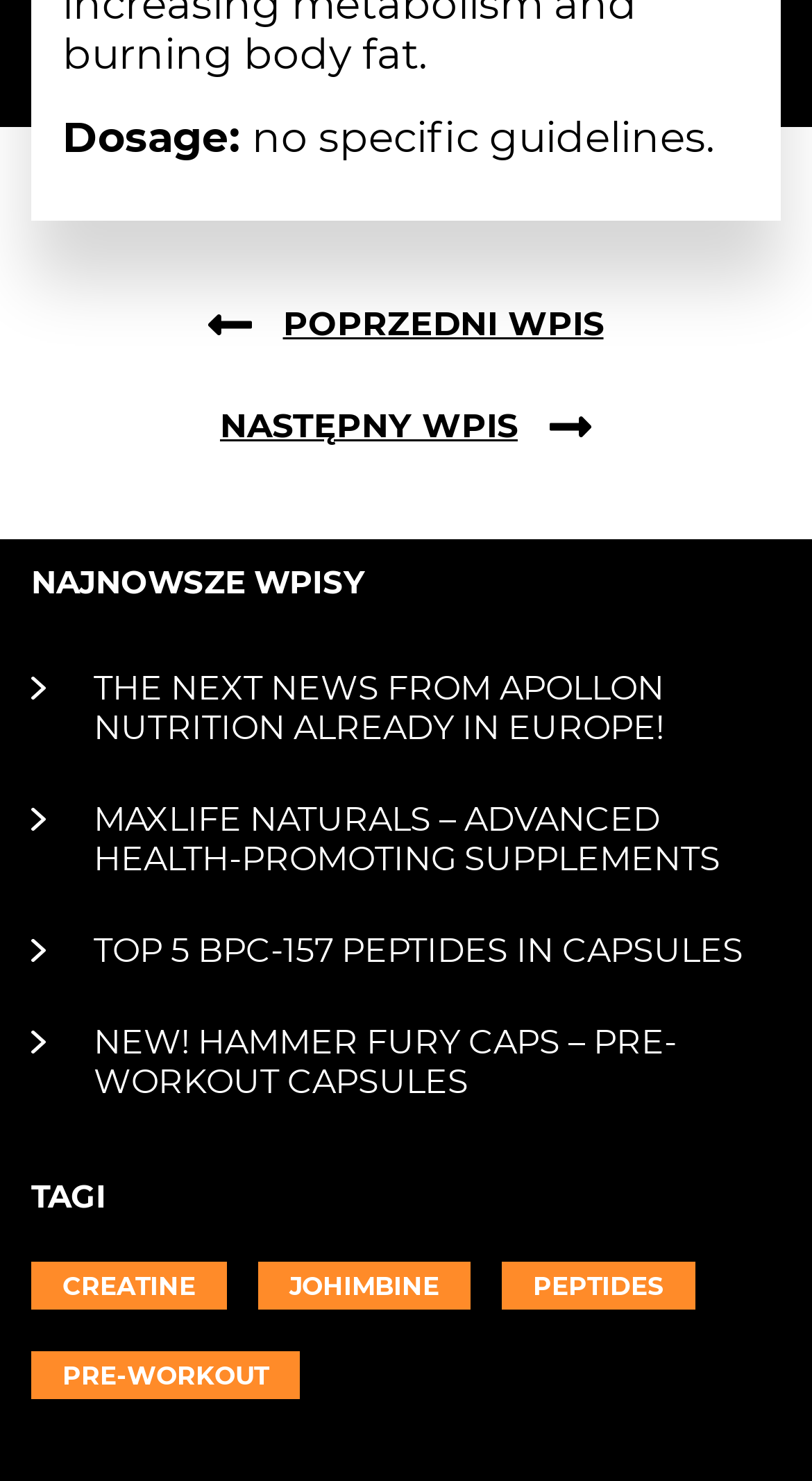Give a concise answer of one word or phrase to the question: 
What is the dosage guideline for a product?

no specific guidelines